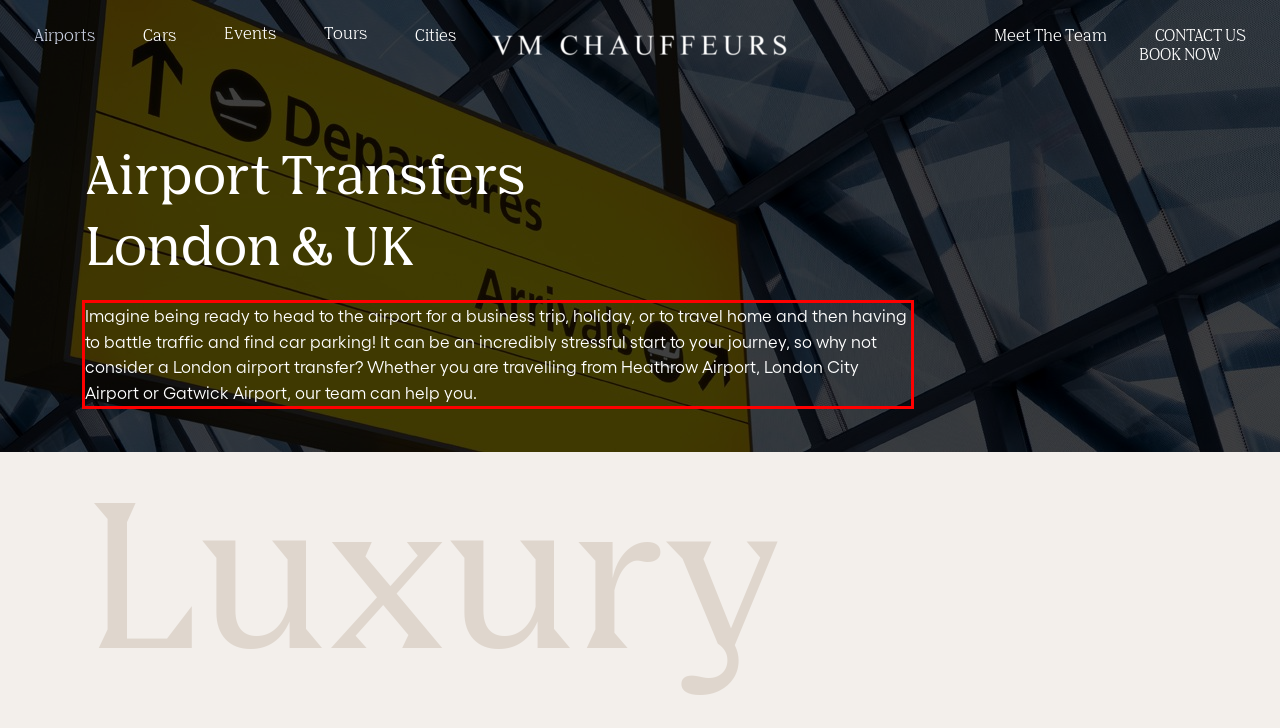Please extract the text content within the red bounding box on the webpage screenshot using OCR.

Imagine being ready to head to the airport for a business trip, holiday, or to travel home and then having to battle traffic and find car parking! It can be an incredibly stressful start to your journey, so why not consider a London airport transfer? Whether you are travelling from Heathrow Airport, London City Airport or Gatwick Airport, our team can help you.